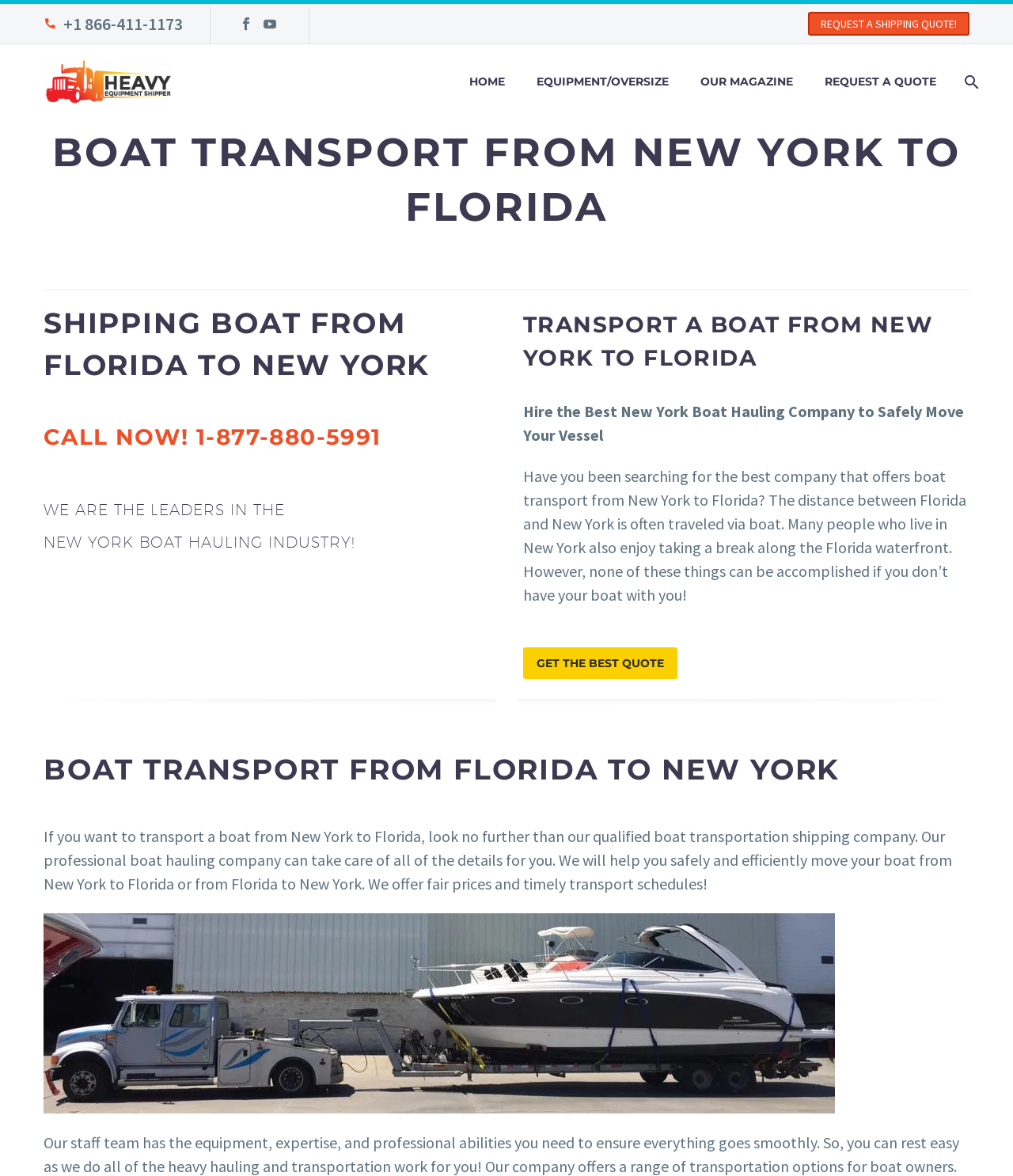Give an extensive and precise description of the webpage.

The webpage is about boat transport services from New York to Florida. At the top, there is a phone number "1-866-411-1173" and three social media links. Below them, there is a prominent call-to-action button "REQUEST A SHIPPING QUOTE!" with two images of "Heavy Equipment Shipper" on the left.

The main navigation menu is located in the middle, consisting of five links: "HOME", "EQUIPMENT/OVERSIZE", "OUR MAGAZINE", "REQUEST A QUOTE", and an icon. 

The main content is divided into three sections. The first section has a heading "BOAT TRANSPORT FROM NEW YORK TO FLORIDA" and a subheading "SHIPPING BOAT FROM FLORIDA TO NEW YORK". Below it, there is a call-to-action "CALL NOW! 1-877-880-5991" with a phone number. The section also includes two paragraphs of text describing the company's services.

The second section has a heading "TRANSPORT A BOAT FROM NEW YORK TO FLORIDA" and includes two paragraphs of text describing the importance of hiring a reliable boat hauling company. There is also a call-to-action button "GET THE BEST QUOTE" and a link to request a quote.

The third section has a heading "BOAT TRANSPORT FROM FLORIDA TO NEW YORK" and includes a paragraph of text describing the company's services for transporting boats from Florida to New York. Below it, there is an image related to boat transport services.